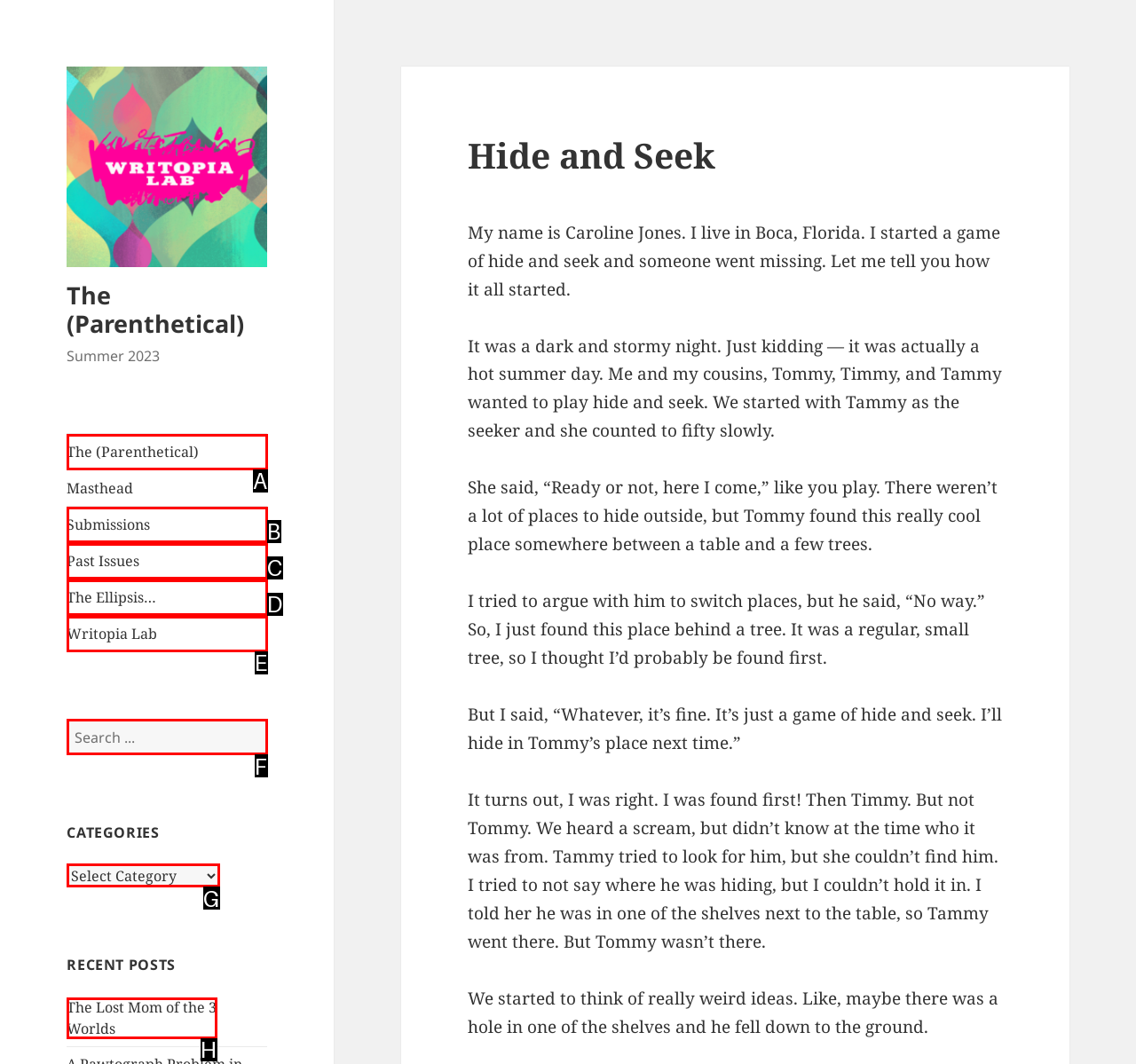Tell me which UI element to click to fulfill the given task: Select a category from the dropdown. Respond with the letter of the correct option directly.

G